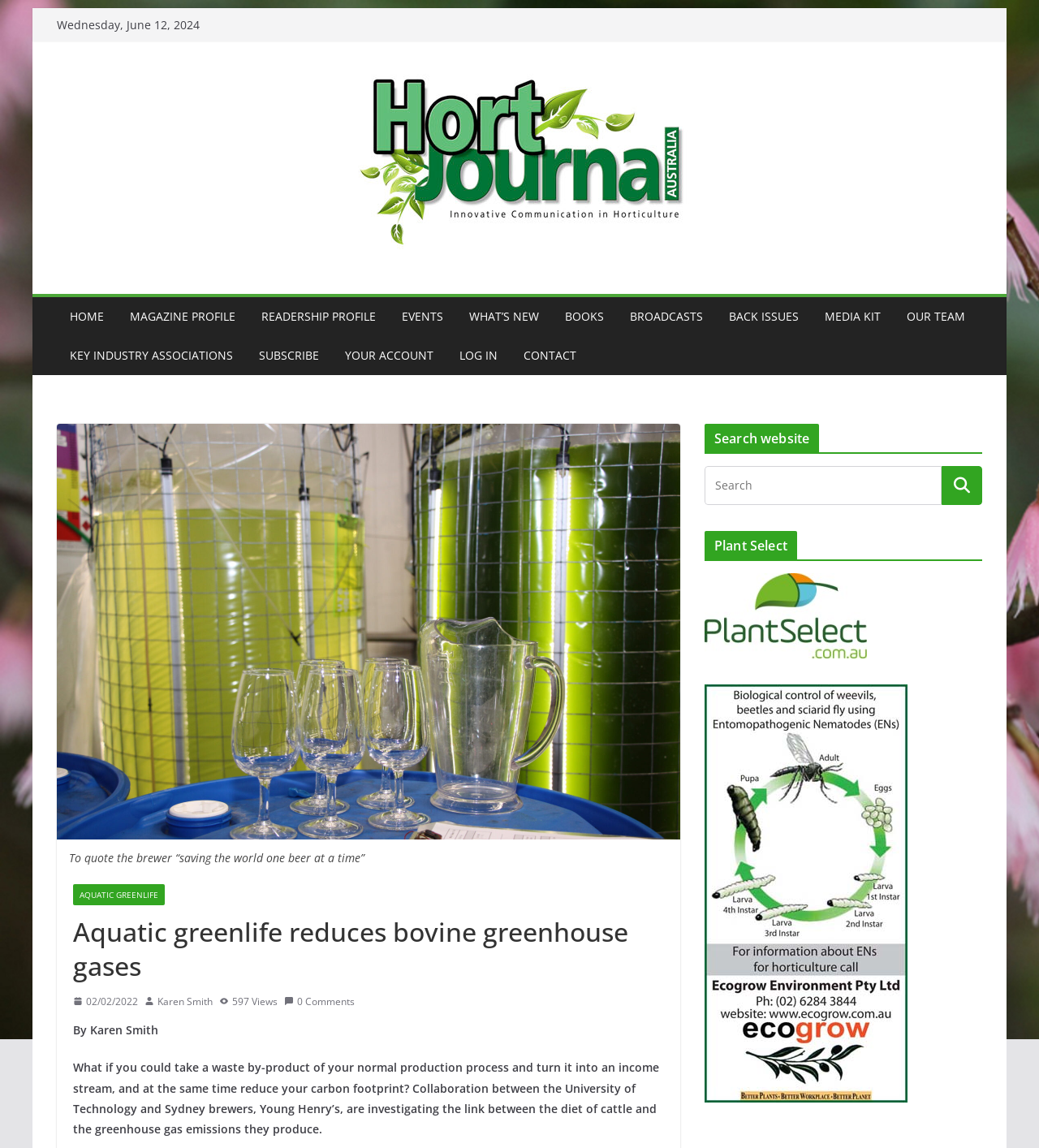Refer to the image and provide a thorough answer to this question:
Who is the author of the article?

I found the author's name by looking at the text below the title of the article, where it says 'By Karen Smith'. This indicates that Karen Smith is the author of the article.